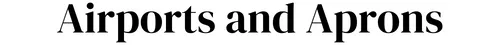What is the aesthetic of the blog?
Carefully analyze the image and provide a thorough answer to the question.

The caption describes the overall aesthetic of the blog as clean and inviting, which aligns with the blog's mission to bring the world into your kitchen and make readers feel welcome to explore new recipes.